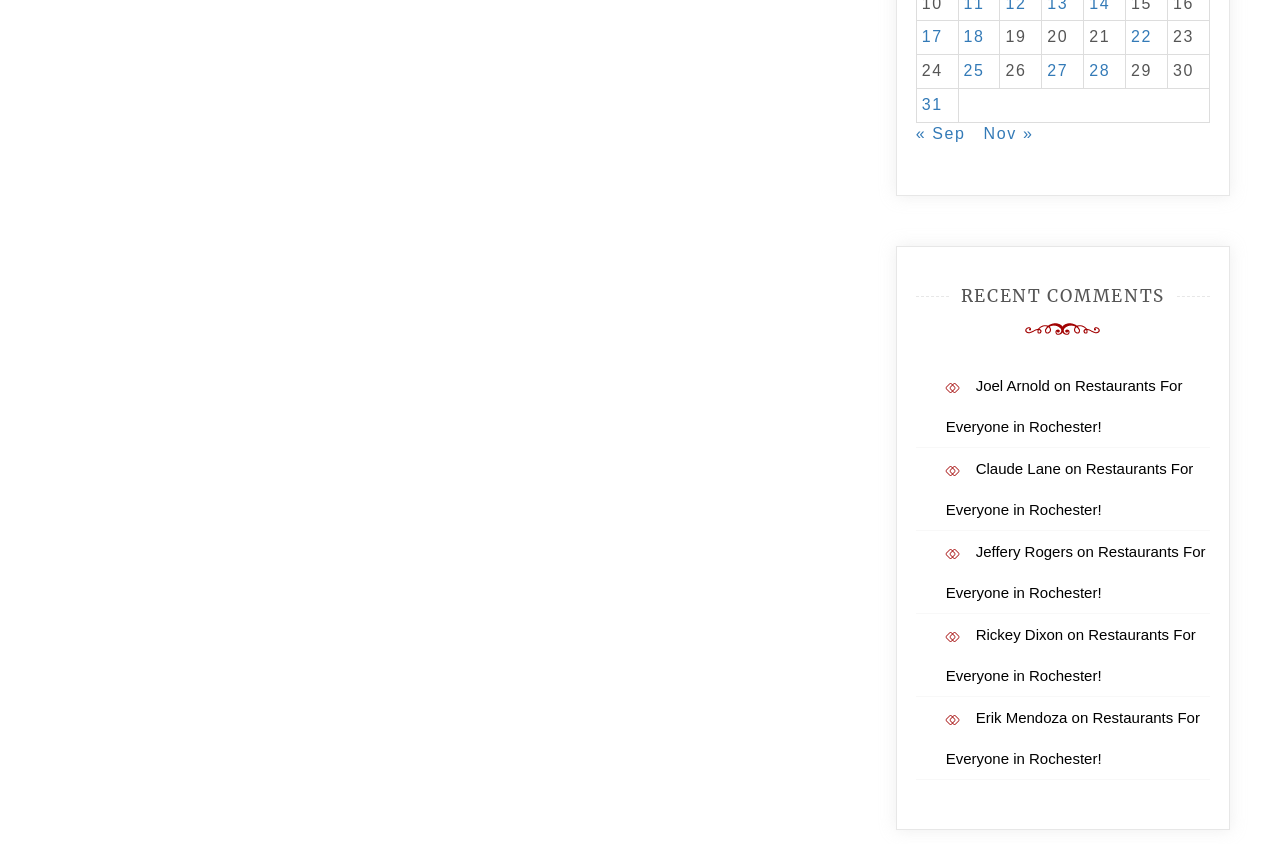Identify the bounding box coordinates of the section to be clicked to complete the task described by the following instruction: "View post by Rickey Dixon". The coordinates should be four float numbers between 0 and 1, formatted as [left, top, right, bottom].

[0.762, 0.741, 0.831, 0.762]